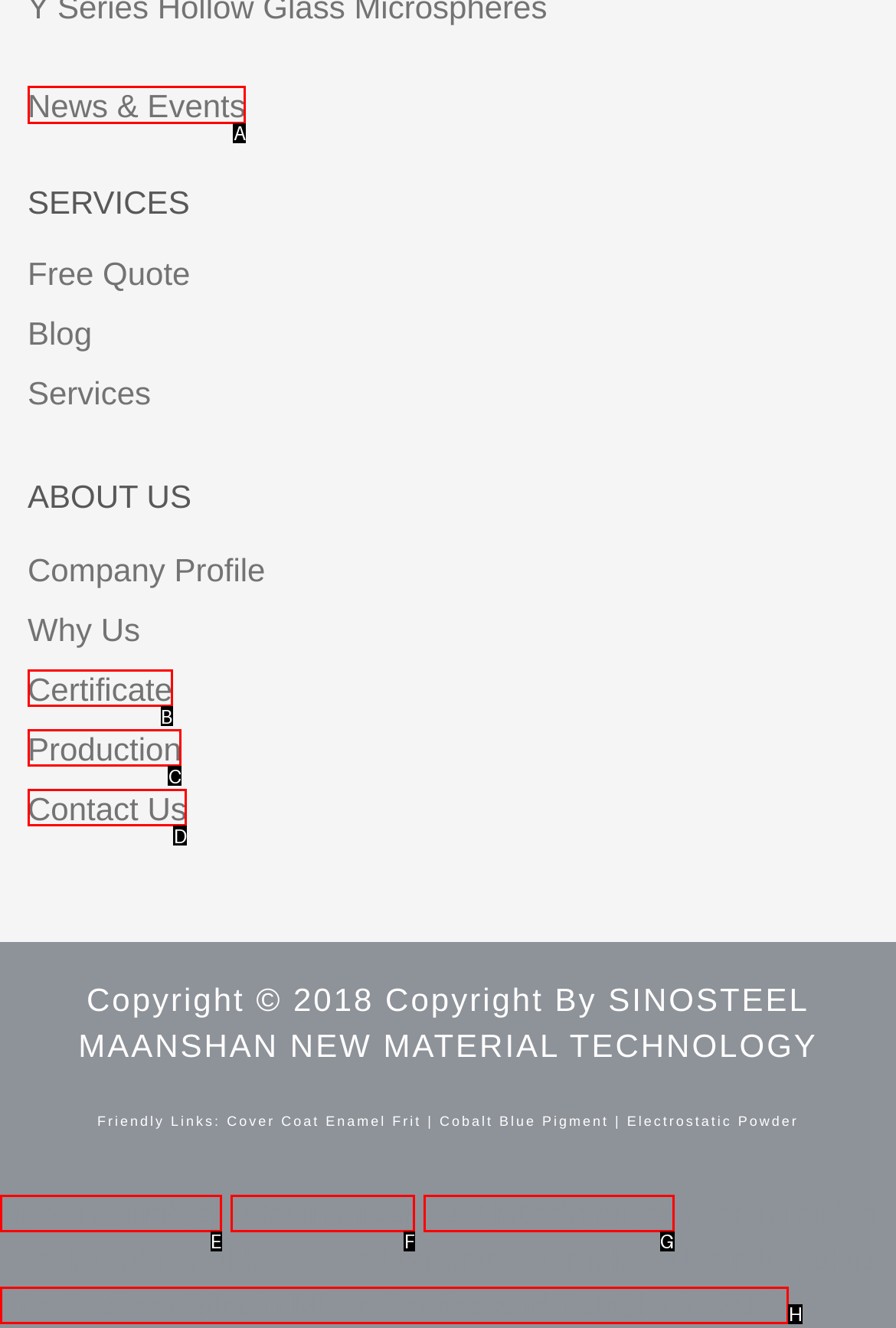Identify the correct choice to execute this task: Click on News & Events
Respond with the letter corresponding to the right option from the available choices.

A